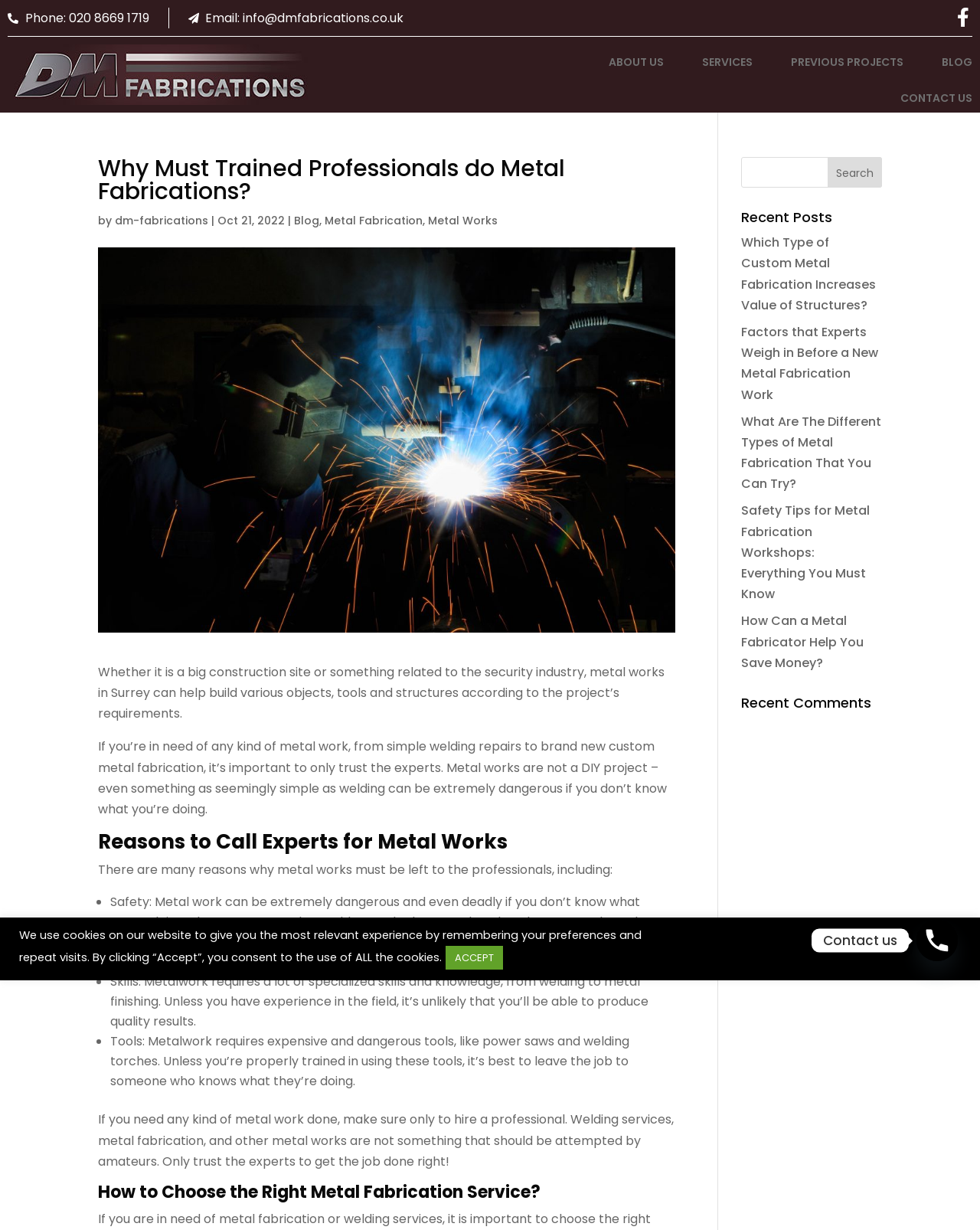What is the purpose of the search bar?
Provide an in-depth answer to the question, covering all aspects.

I inferred the purpose of the search bar by its location and design, which is typical of search bars on websites. It is likely used to search for specific content or topics within the website.